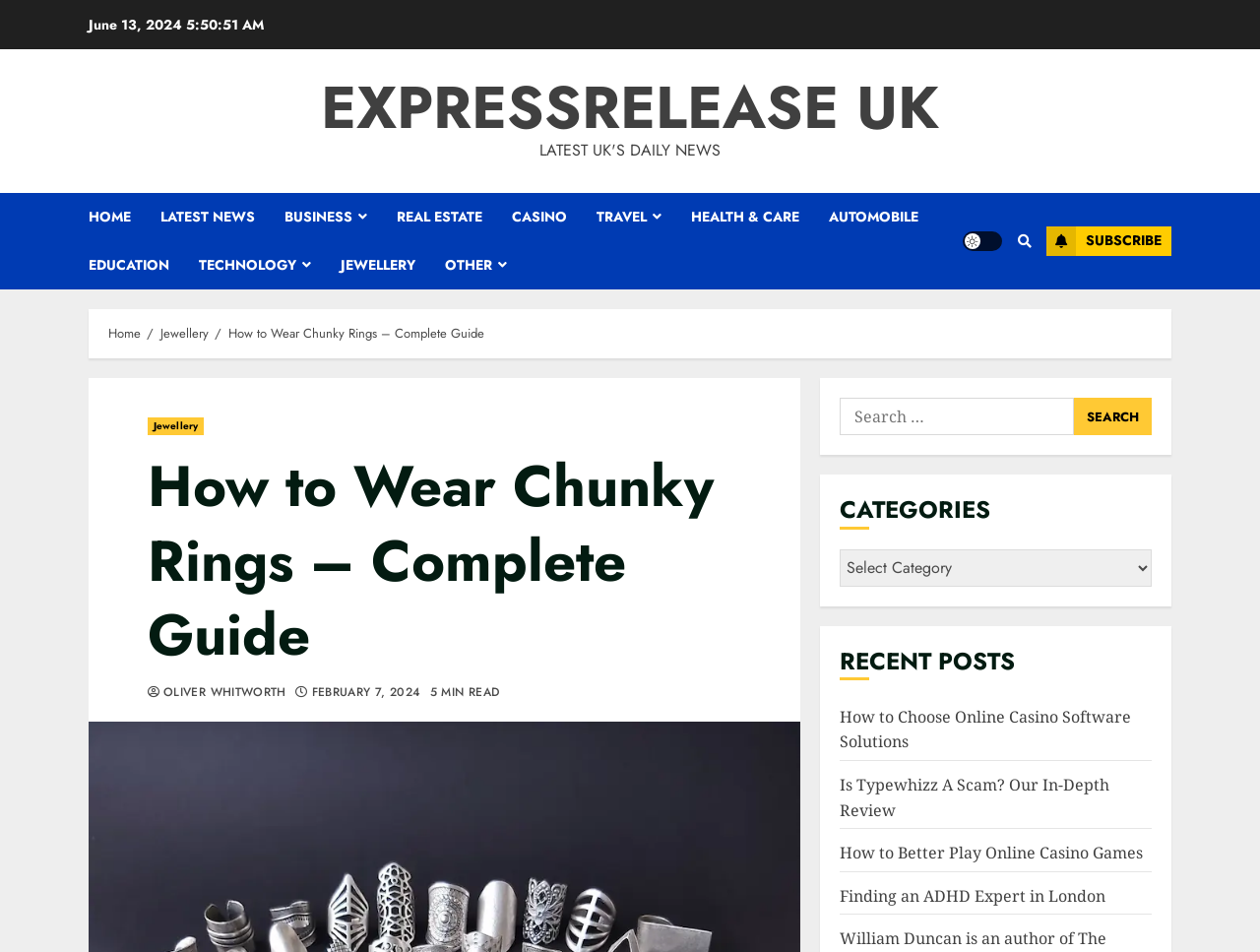Your task is to extract the text of the main heading from the webpage.

How to Wear Chunky Rings – Complete Guide